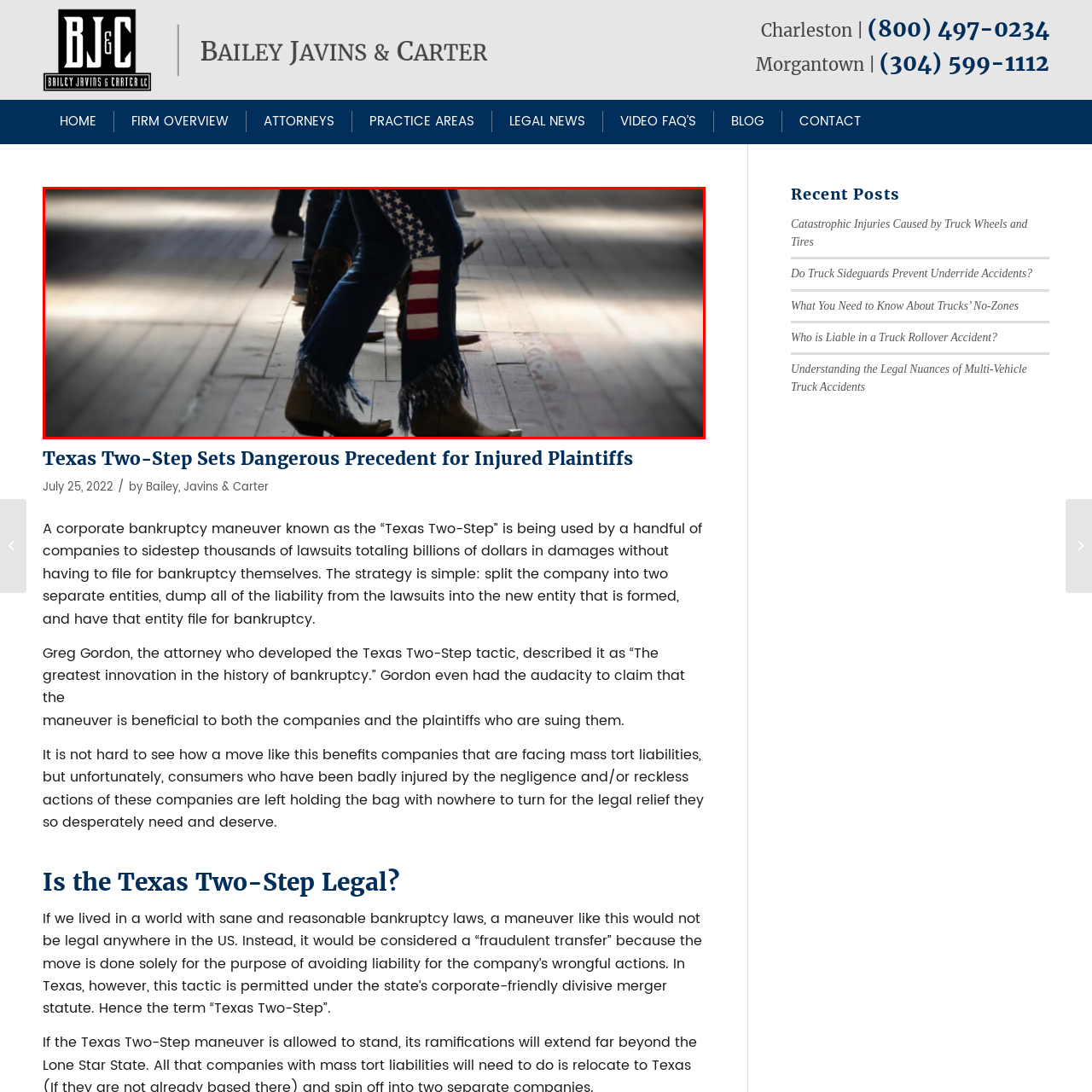Provide an in-depth description of the scene highlighted by the red boundary in the image.

The image captures a close-up view of several individuals participating in a line dance, their boots rhythmically striking the polished wooden floor. Each dancer is dressed in denim jeans adorned with fringe, adding a touch of flair to their movements. Notably, one pair of jeans features a striking American flag design prominently displayed along the side, symbolizing a sense of patriotic pride. The ambiance suggests a lively dance floor, likely within a country-themed venue, illuminated by beams of soft, warm light accentuating the spirited atmosphere of the event. The cowboy boots, worn with confidence, reflect the traditional dance culture, inviting viewers to appreciate the joy and community spirit of line dancing.